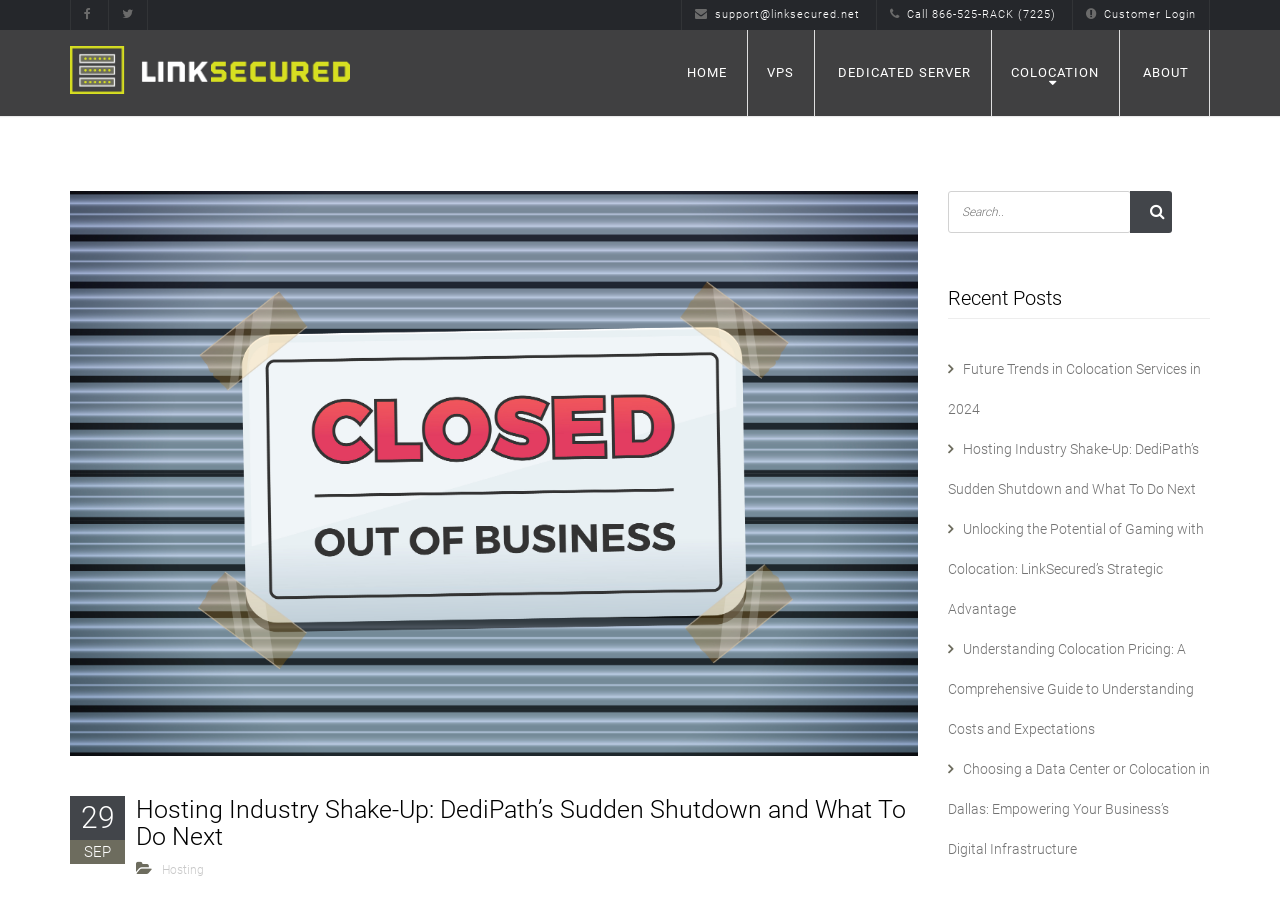Please identify the bounding box coordinates of the element on the webpage that should be clicked to follow this instruction: "Click on the support email link". The bounding box coordinates should be given as four float numbers between 0 and 1, formatted as [left, top, right, bottom].

[0.533, 0.009, 0.682, 0.023]